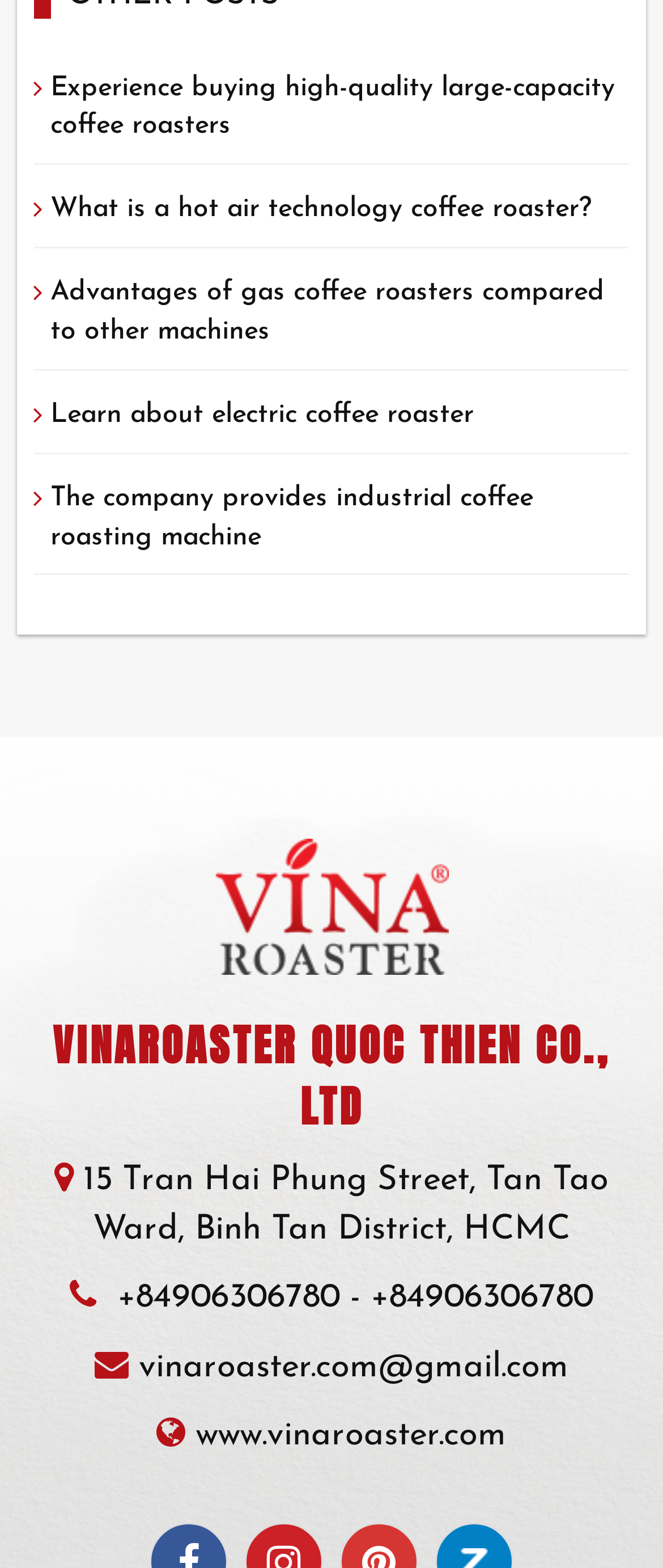Locate the bounding box coordinates of the element to click to perform the following action: 'Click Facebook link'. The coordinates should be given as four float values between 0 and 1, in the form of [left, top, right, bottom].

None